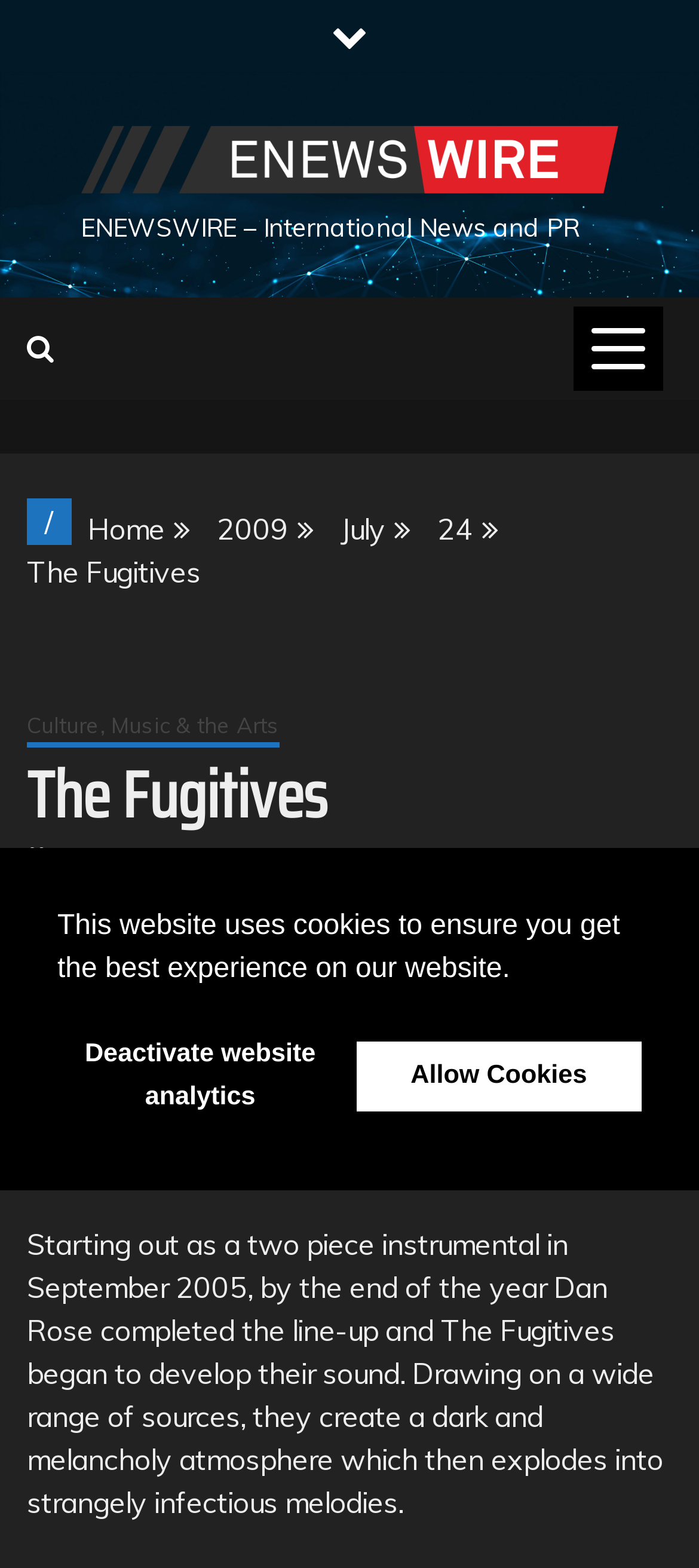Identify the bounding box for the UI element specified in this description: "July 24, 2009July 24, 2009". The coordinates must be four float numbers between 0 and 1, formatted as [left, top, right, bottom].

[0.074, 0.539, 0.256, 0.556]